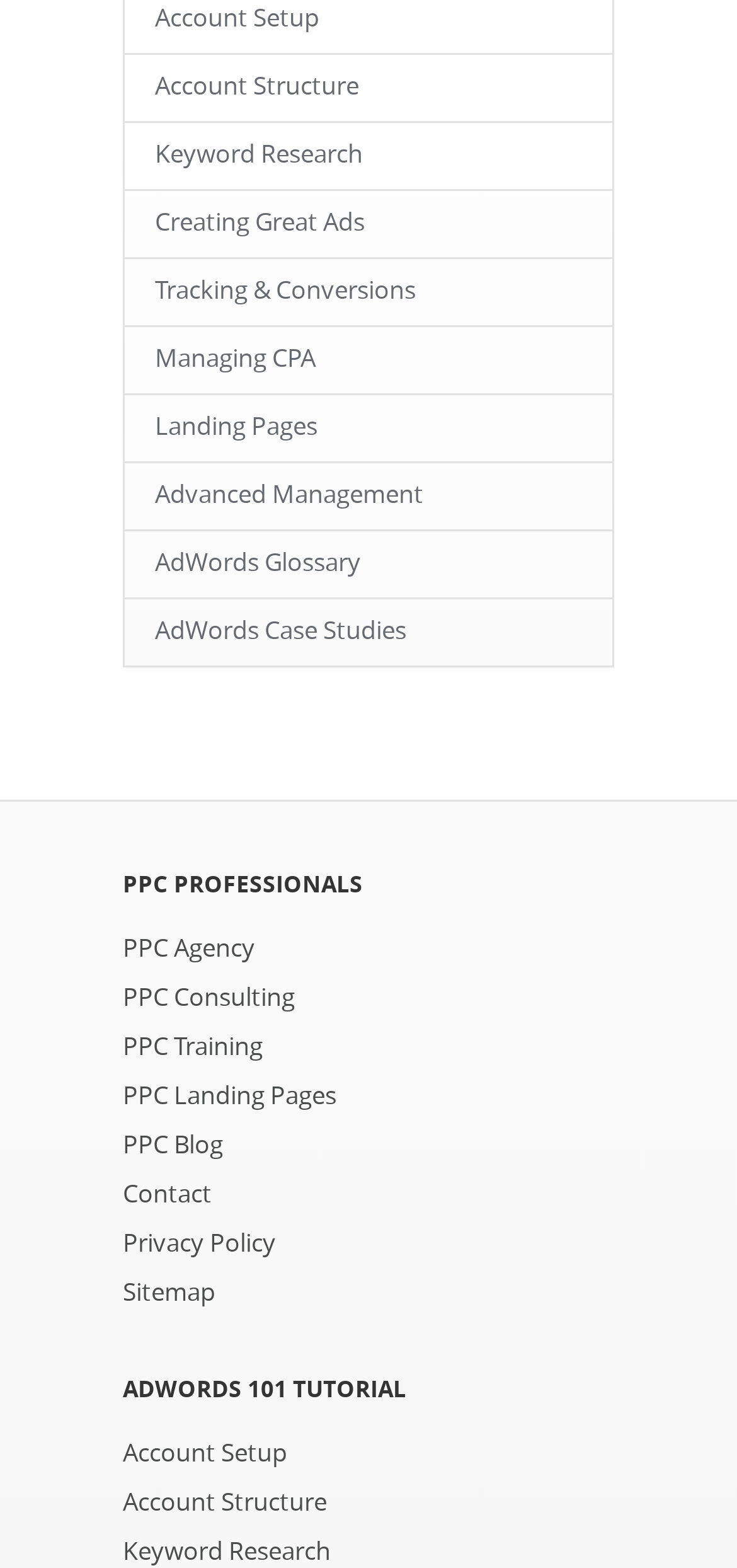How many links are related to AdWords?
Please use the image to provide an in-depth answer to the question.

I counted the number of links related to AdWords which are 'Account Structure', 'Keyword Research', 'Creating Great Ads', 'Tracking & Conversions', 'Managing CPA', 'Landing Pages', 'Advanced Management', 'AdWords Glossary', and 'AdWords Case Studies'.